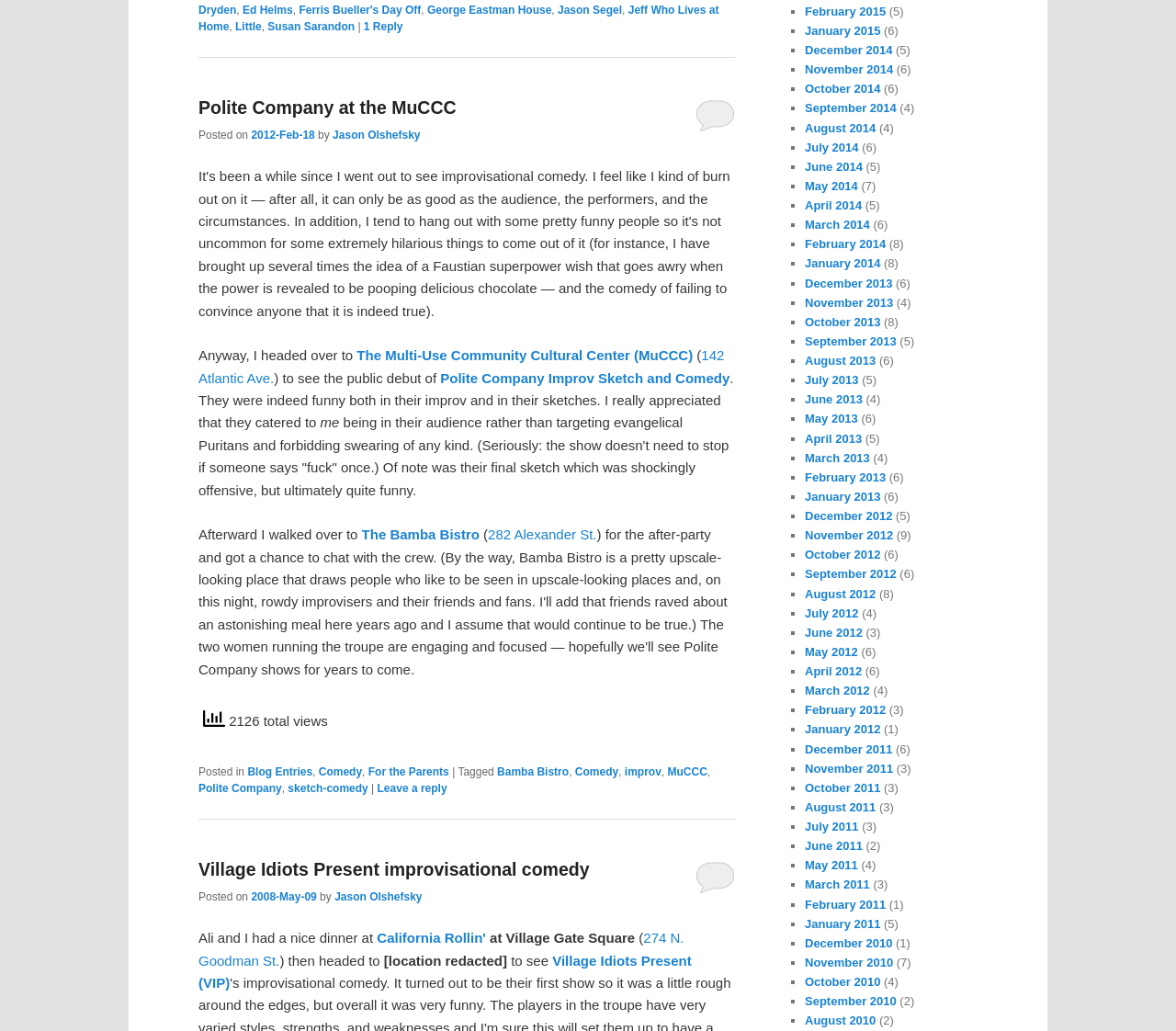How many total views are there for the first article?
Give a thorough and detailed response to the question.

I looked at the first article element and found the text '2126 total views', which indicates the total number of views for the article.